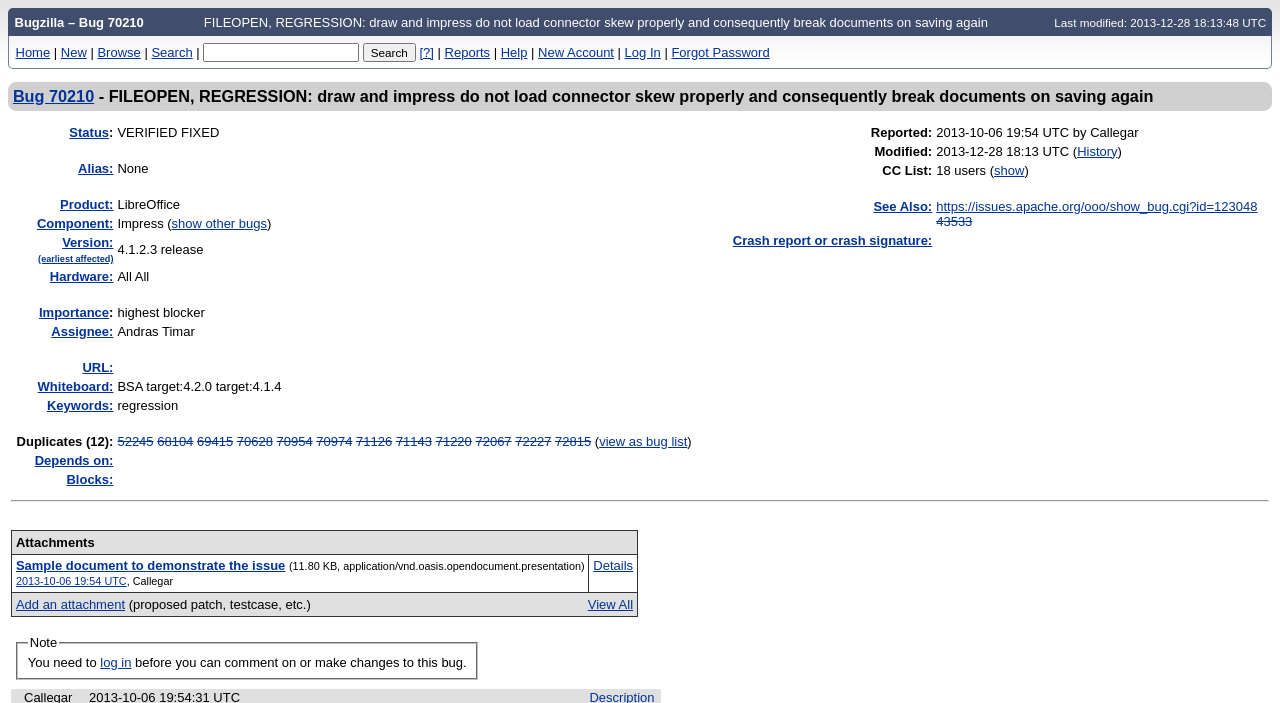Answer the question in a single word or phrase:
What is the importance of bug 70210?

highest blocker